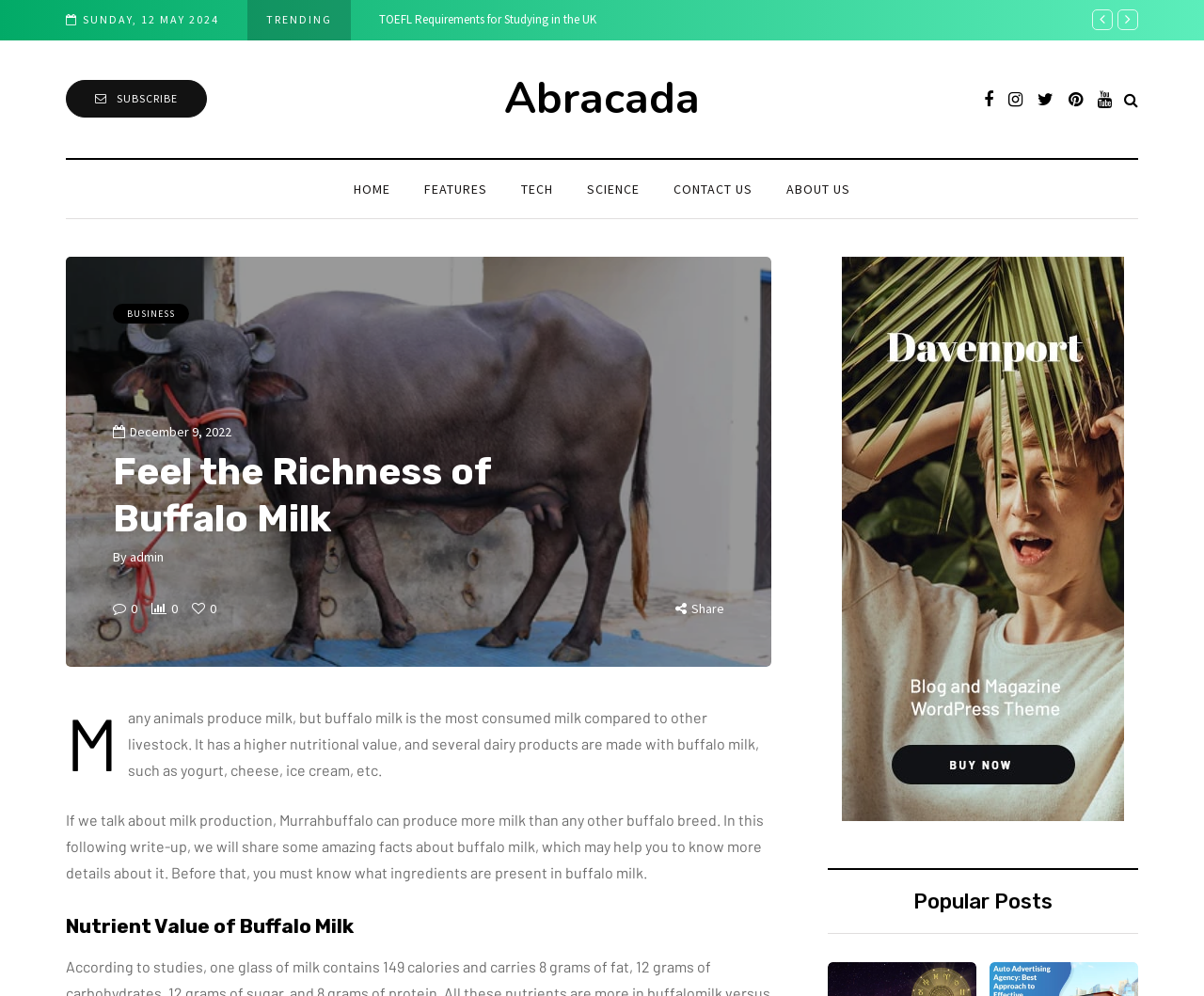Please identify the bounding box coordinates of the clickable element to fulfill the following instruction: "Visit the home page". The coordinates should be four float numbers between 0 and 1, i.e., [left, top, right, bottom].

[0.28, 0.179, 0.338, 0.2]